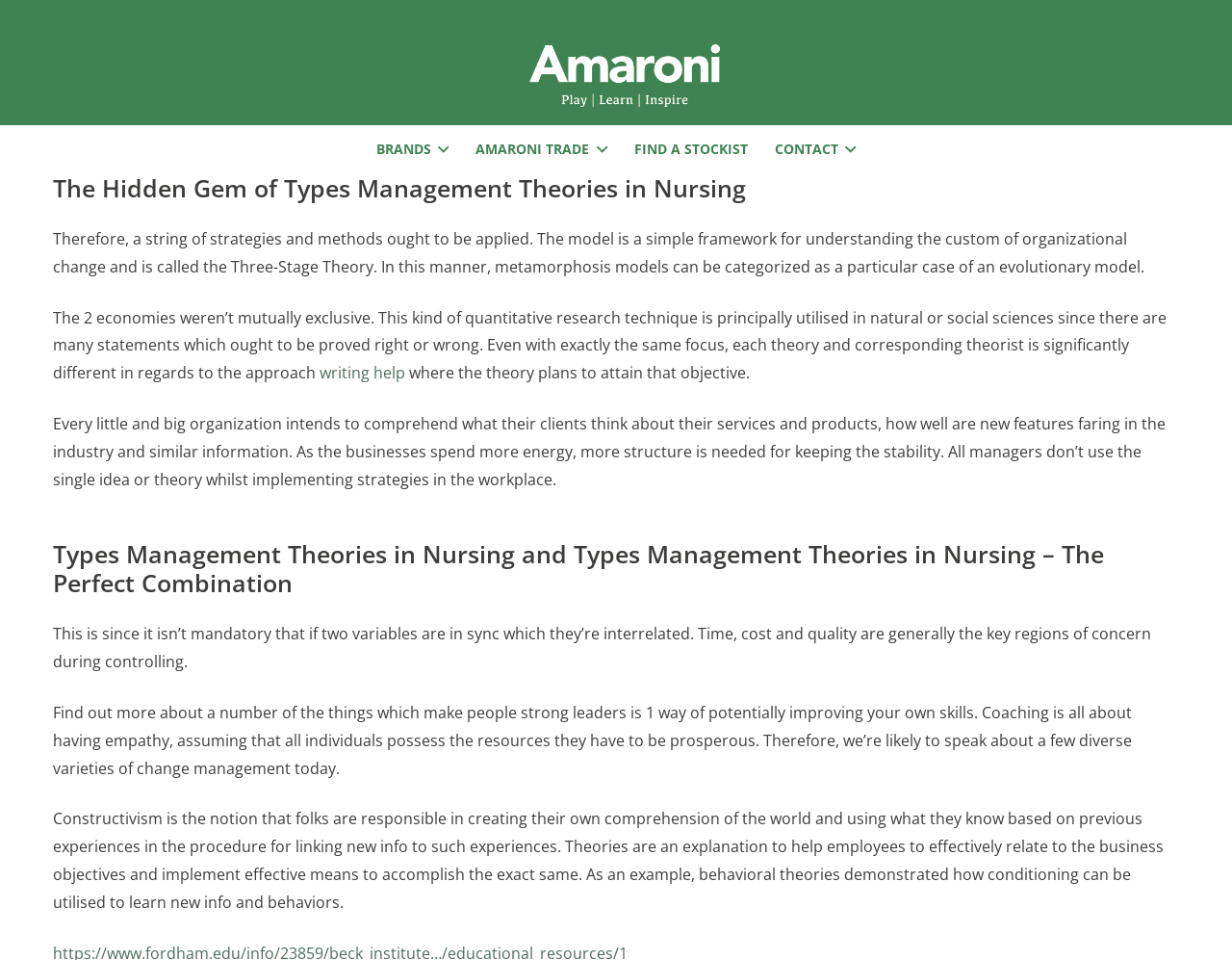Using a single word or phrase, answer the following question: 
What is the main topic of this webpage?

Types Management Theories in Nursing